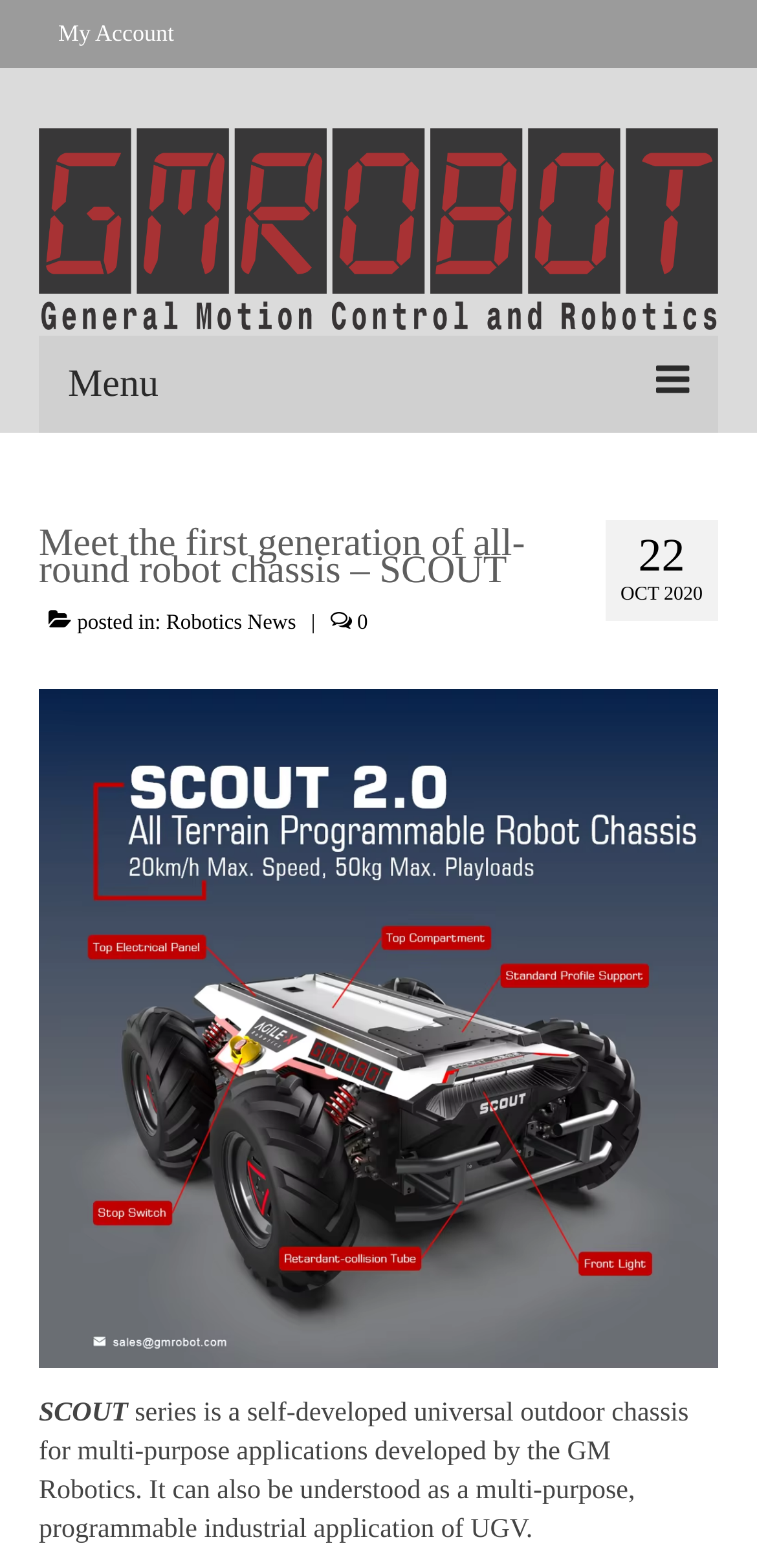Bounding box coordinates are specified in the format (top-left x, top-left y, bottom-right x, bottom-right y). All values are floating point numbers bounded between 0 and 1. Please provide the bounding box coordinate of the region this sentence describes: Mission Visions Values

[0.115, 0.593, 0.923, 0.644]